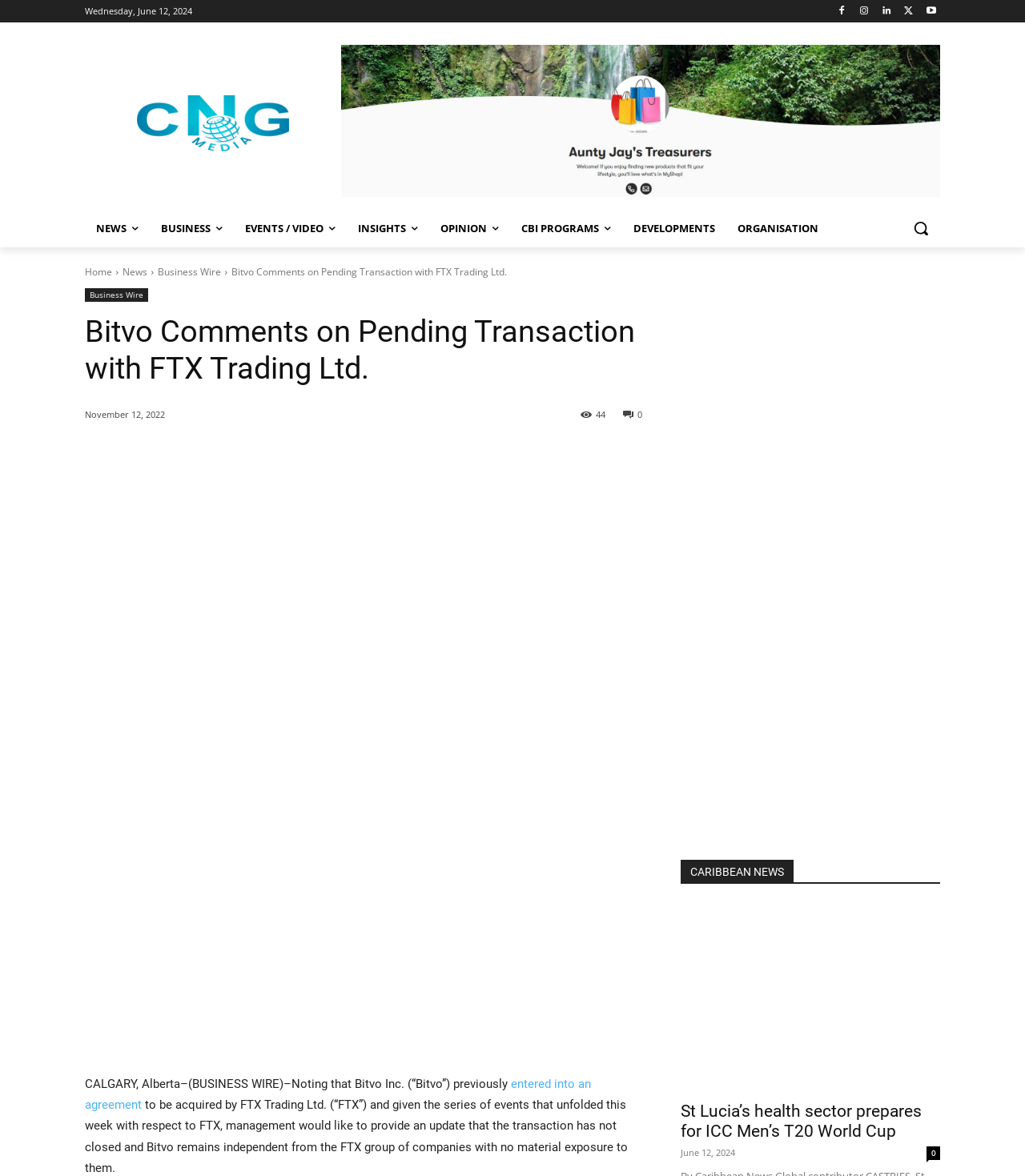Show me the bounding box coordinates of the clickable region to achieve the task as per the instruction: "Search for something".

[0.88, 0.178, 0.917, 0.21]